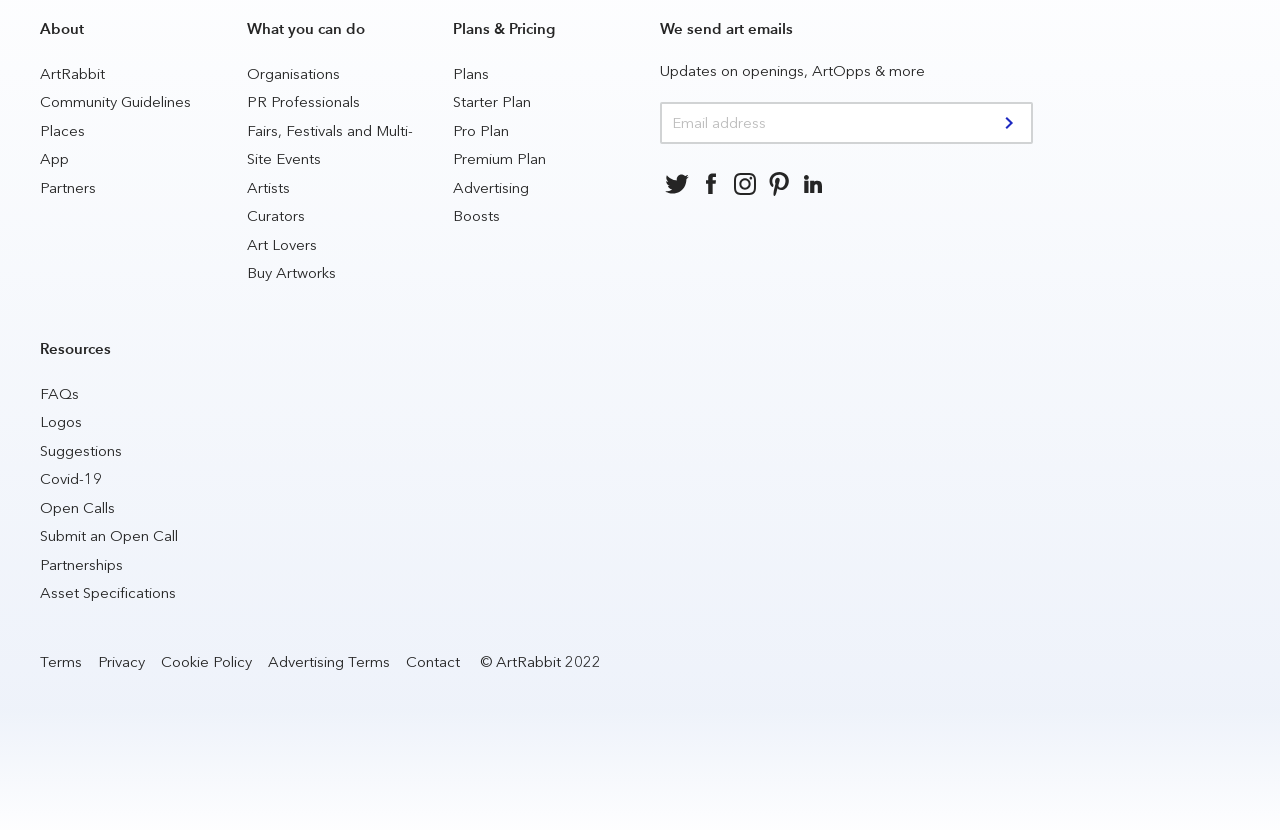Identify the bounding box coordinates for the element you need to click to achieve the following task: "Read the 'FAQs'". The coordinates must be four float values ranging from 0 to 1, formatted as [left, top, right, bottom].

[0.031, 0.463, 0.062, 0.485]